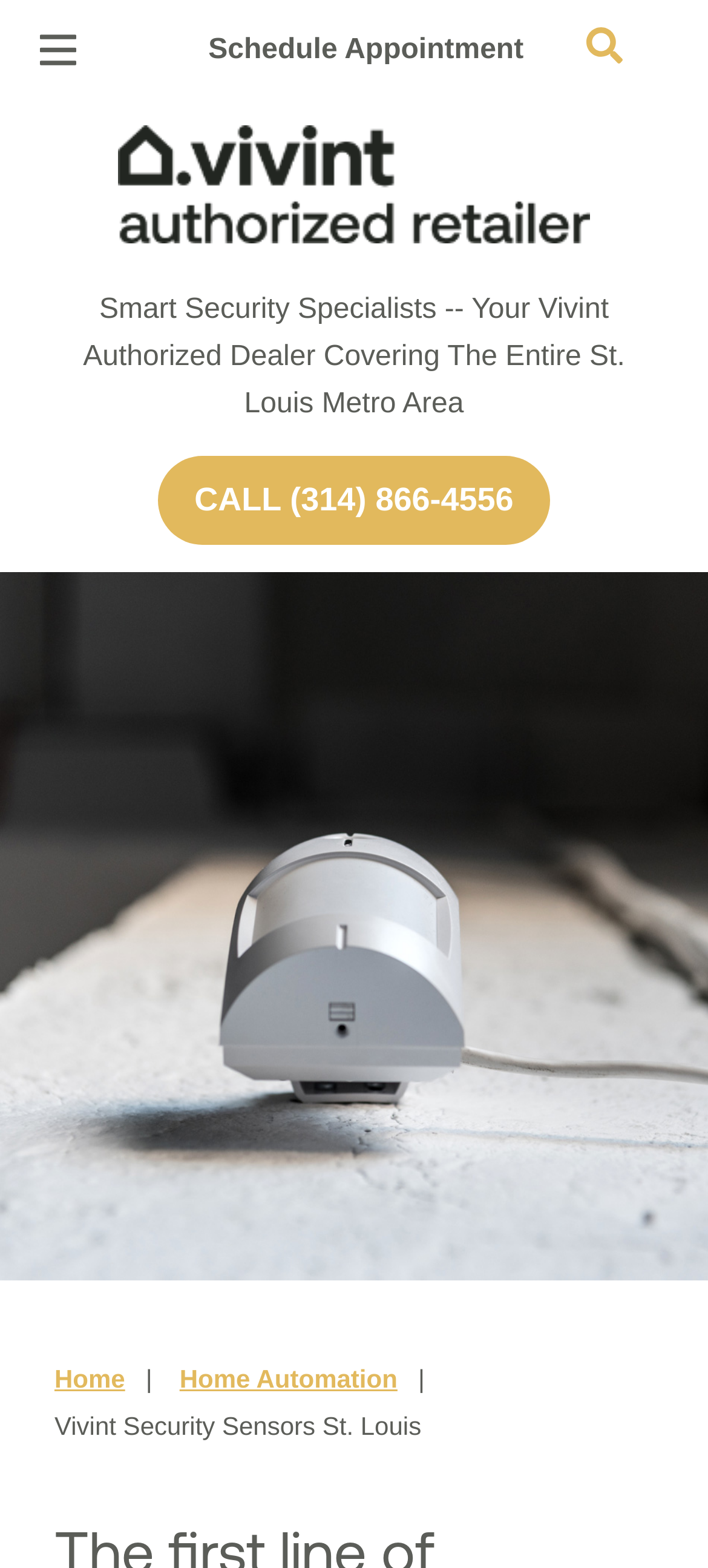Answer the question below with a single word or a brief phrase: 
What is the location?

St. Louis, MO